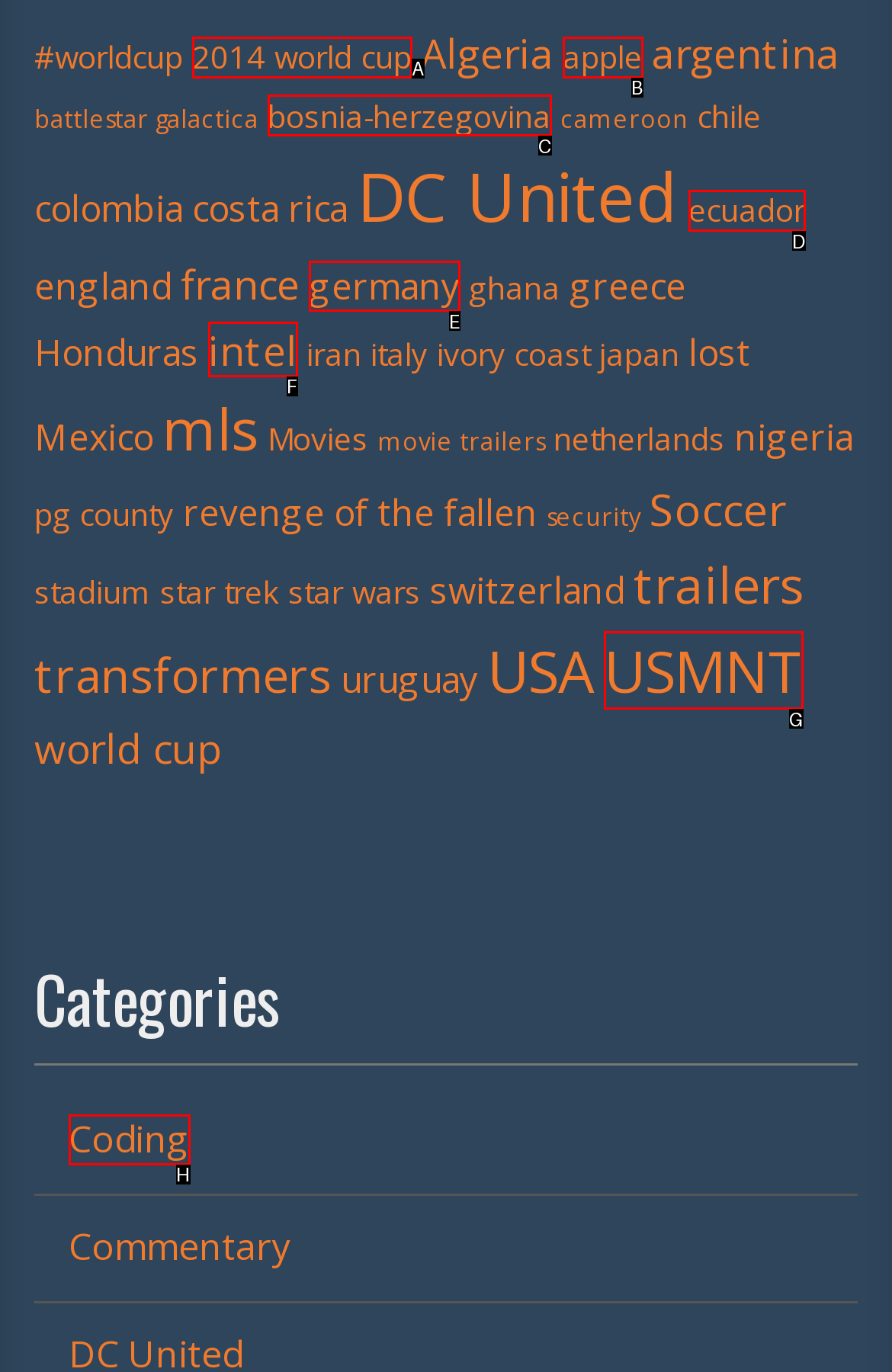From the description: 2014 world cup, identify the option that best matches and reply with the letter of that option directly.

A